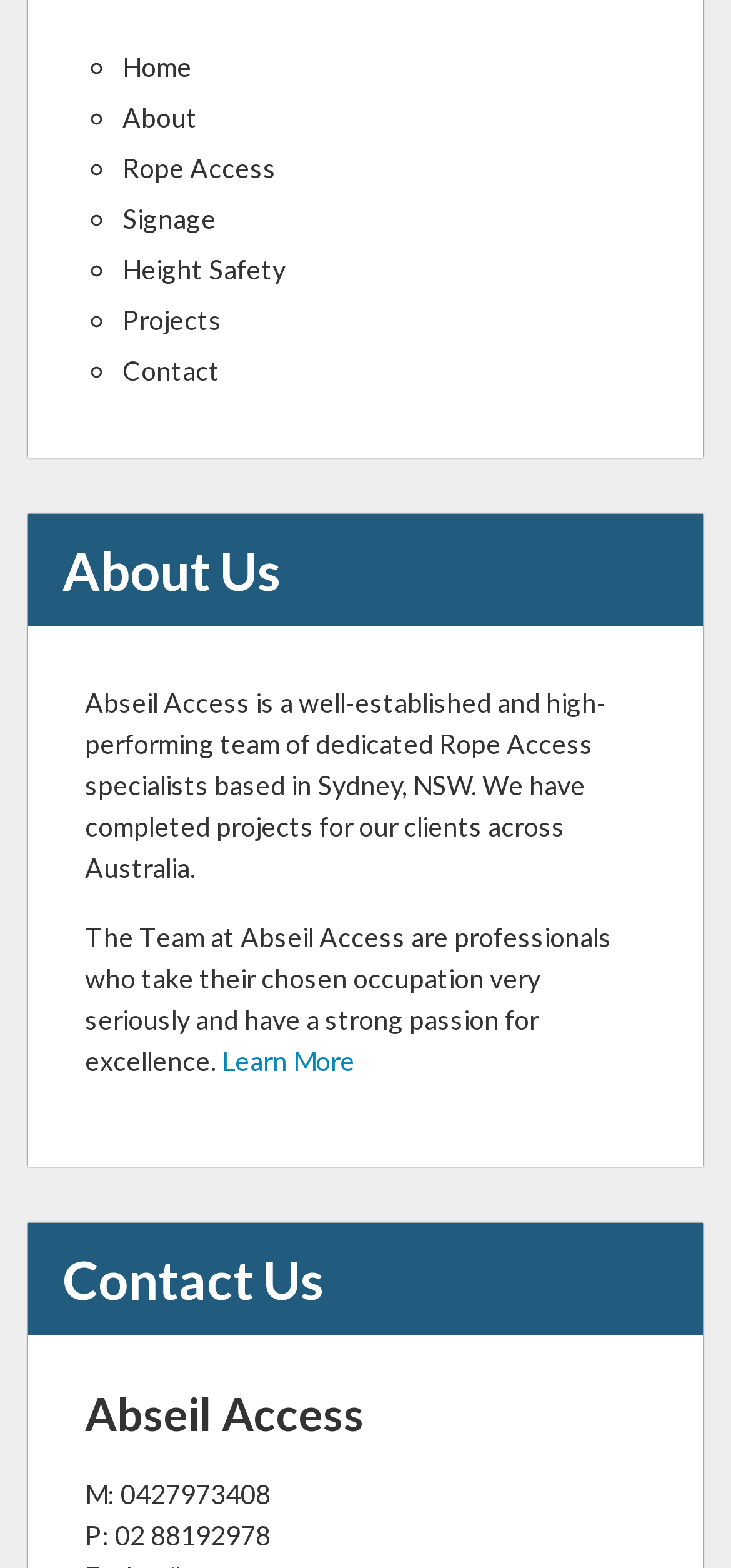Identify the bounding box coordinates of the region that needs to be clicked to carry out this instruction: "go to home page". Provide these coordinates as four float numbers ranging from 0 to 1, i.e., [left, top, right, bottom].

[0.167, 0.032, 0.262, 0.052]